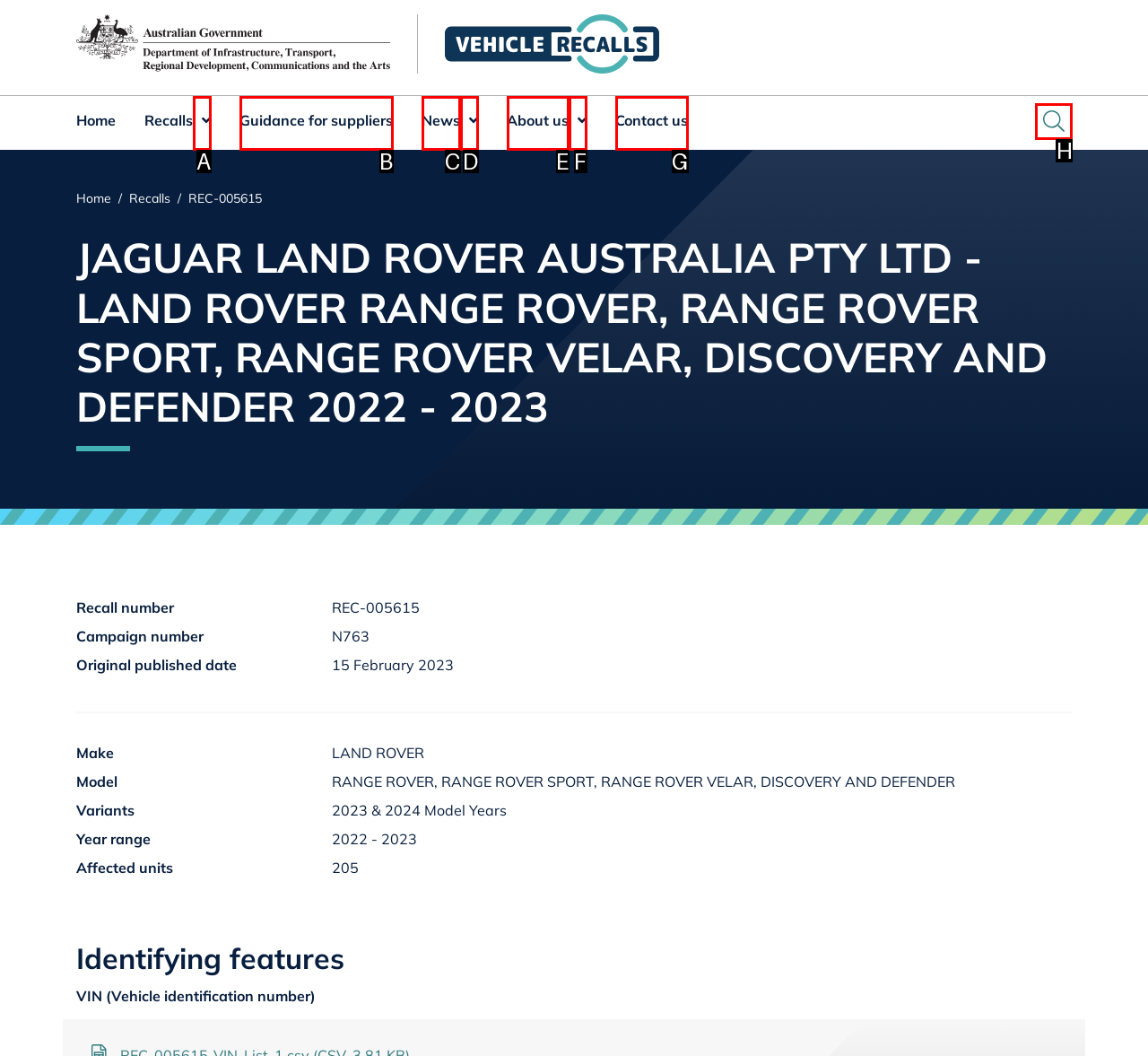Determine which HTML element should be clicked for this task: Toggle the search pane
Provide the option's letter from the available choices.

H